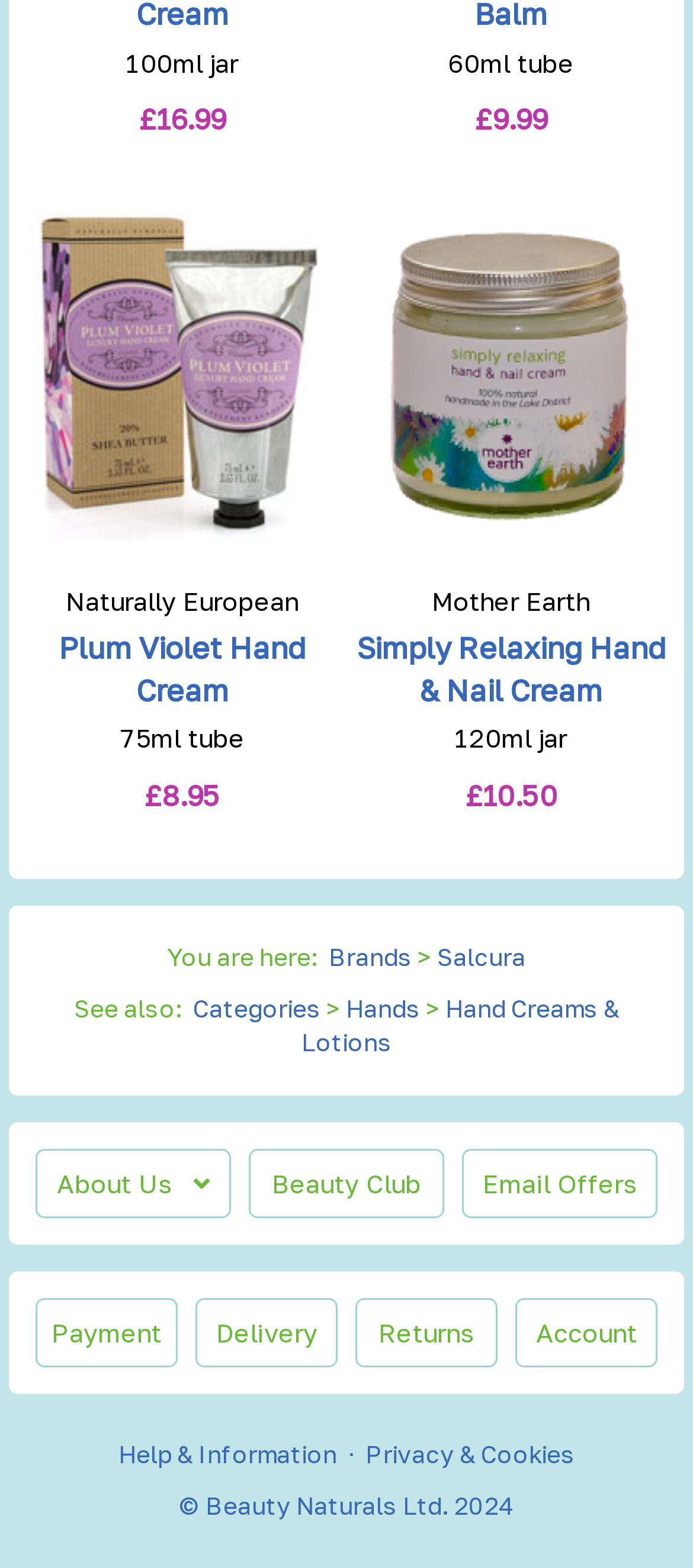Locate the coordinates of the bounding box for the clickable region that fulfills this instruction: "Check About Us page".

[0.051, 0.733, 0.333, 0.777]